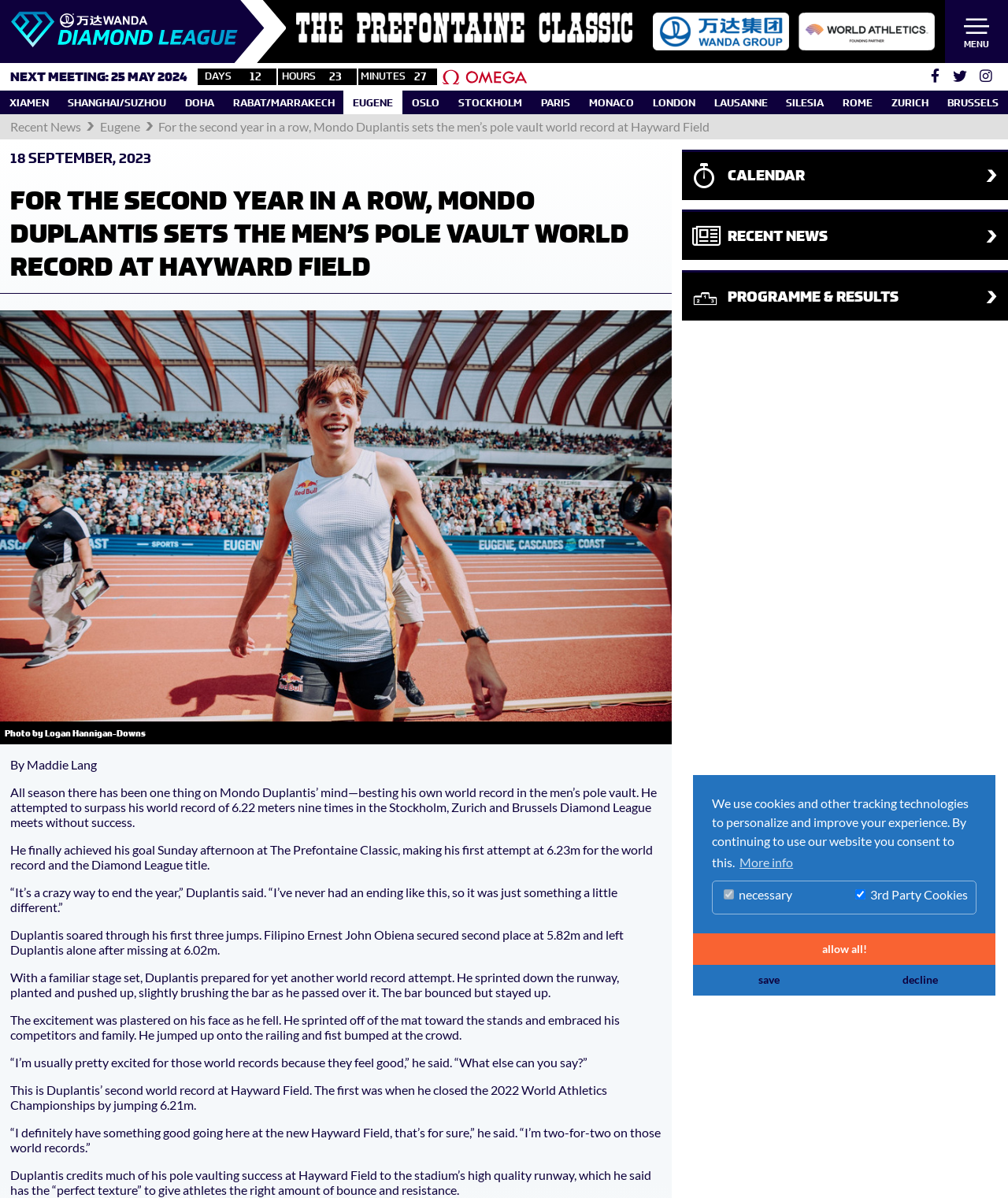Could you highlight the region that needs to be clicked to execute the instruction: "Read the Recent News"?

[0.01, 0.1, 0.08, 0.112]